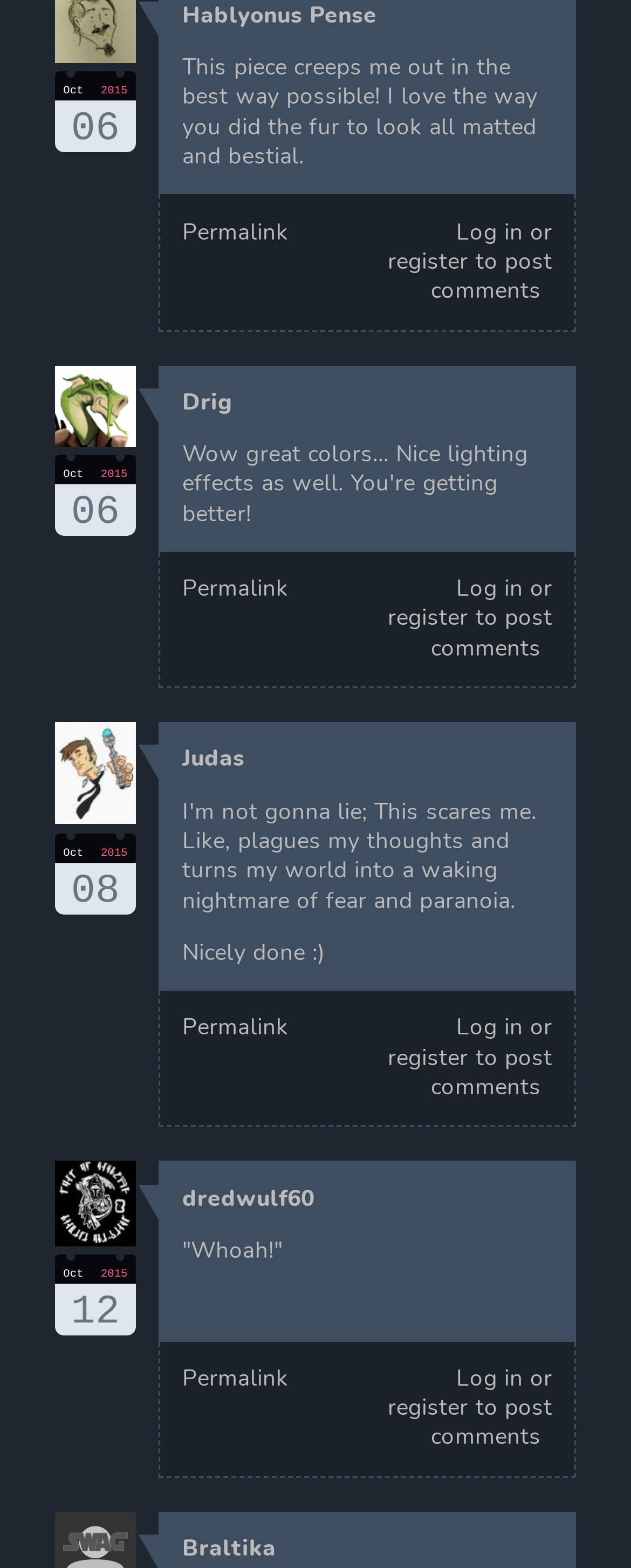Provide a brief response in the form of a single word or phrase:
What is the date of the first article?

2015 Oct 06